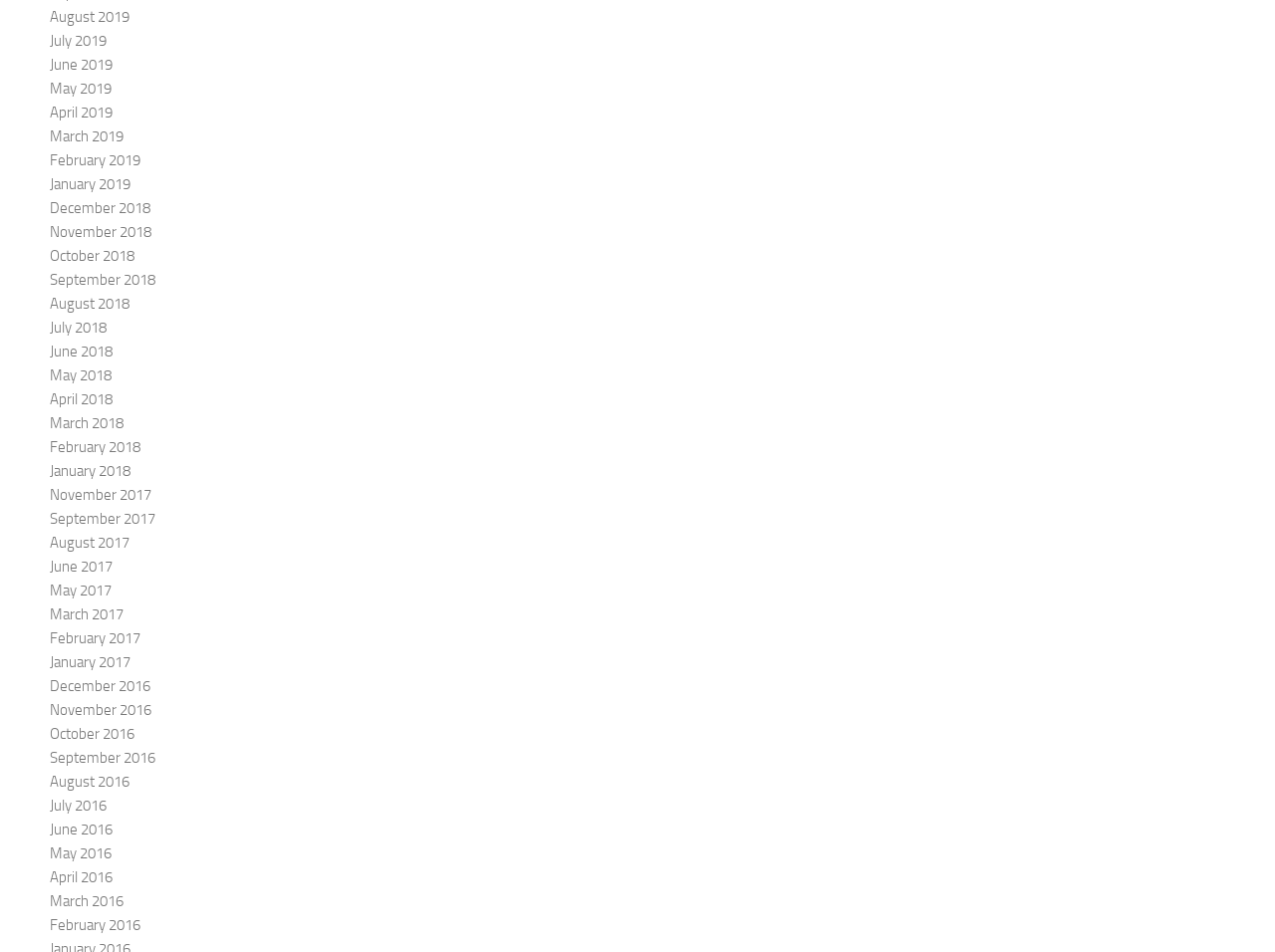Point out the bounding box coordinates of the section to click in order to follow this instruction: "View June 2016".

[0.039, 0.862, 0.088, 0.881]